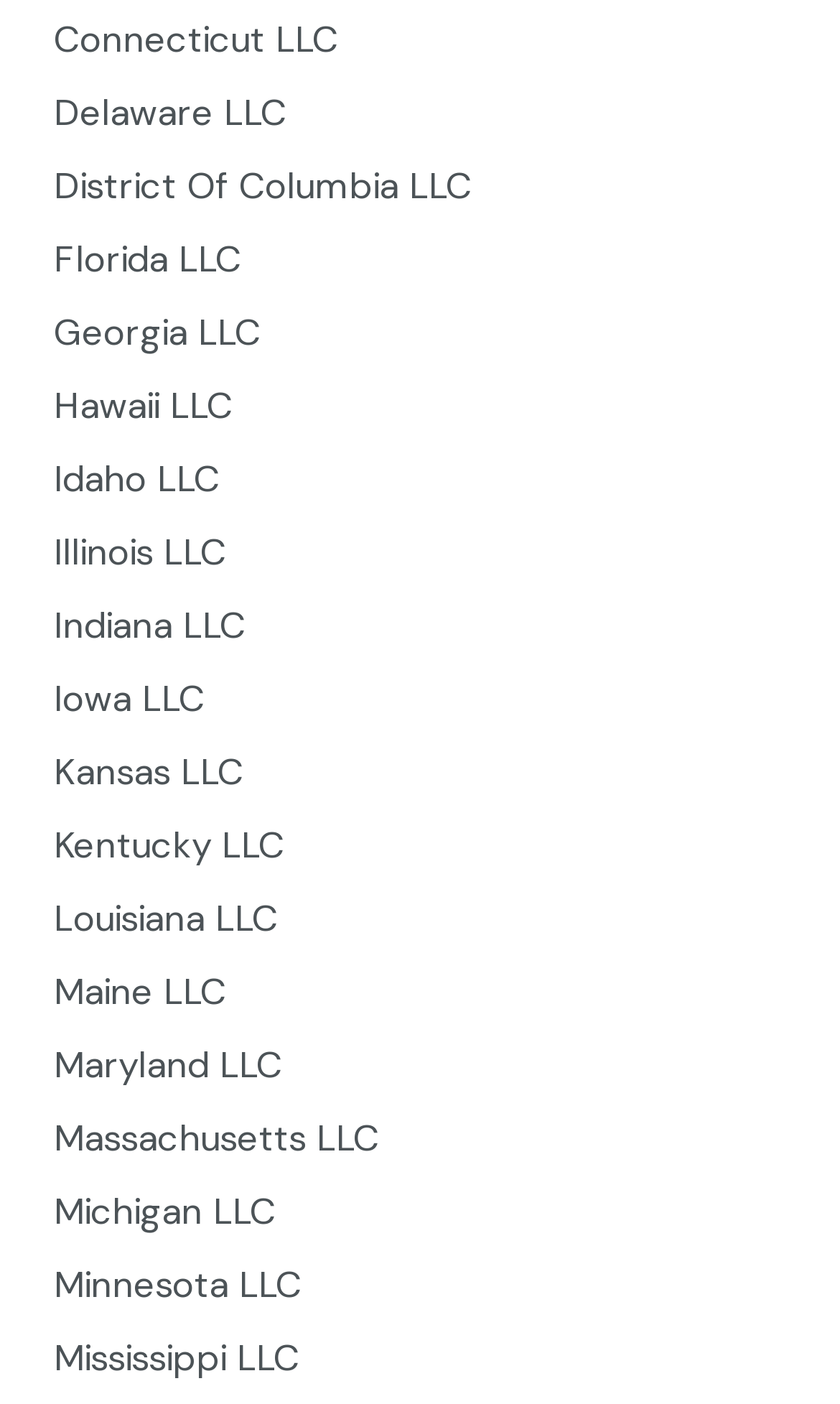Identify the coordinates of the bounding box for the element described below: "District Of Columbia LLC". Return the coordinates as four float numbers between 0 and 1: [left, top, right, bottom].

[0.064, 0.116, 0.562, 0.149]